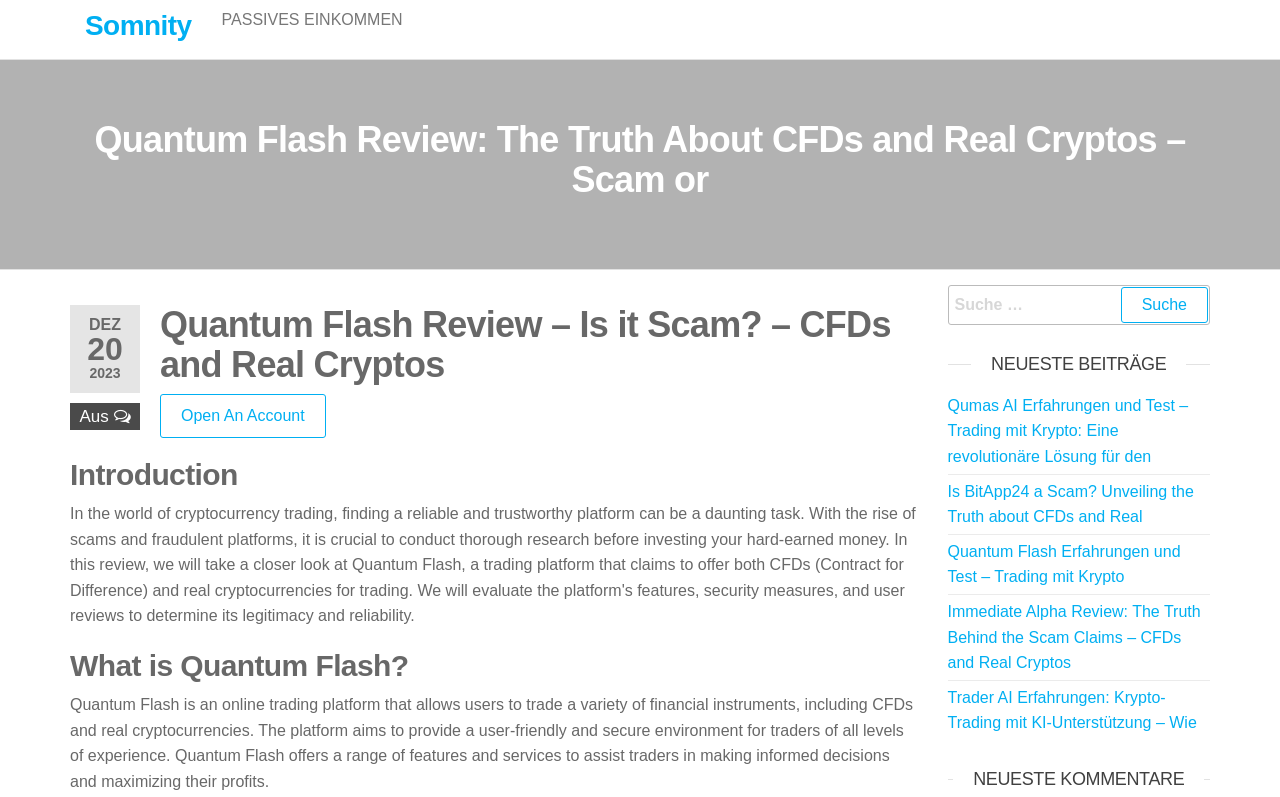Please give a short response to the question using one word or a phrase:
What is the text on the button next to the search box?

Suche